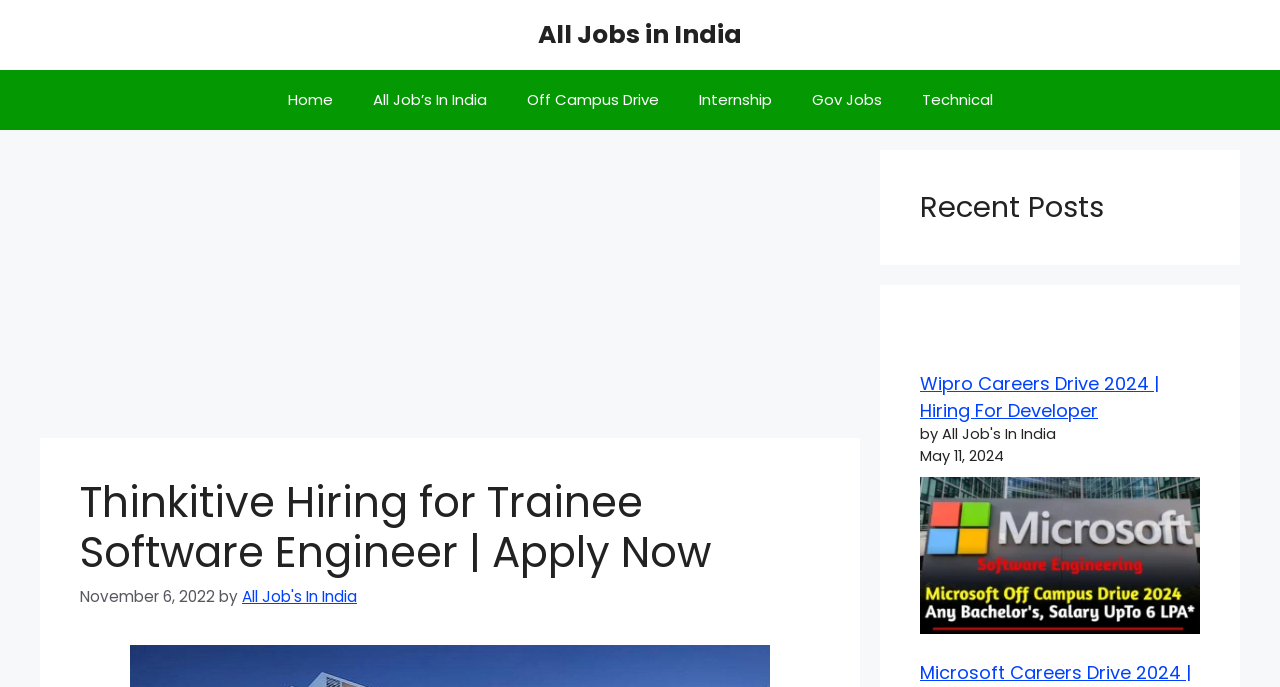Produce a meticulous description of the webpage.

The webpage is about job listings, specifically featuring Thinkitive's hiring for a Trainee Software Engineer position. At the top, there is a banner with a link to "All Jobs in India". Below the banner, there is a primary navigation menu with links to "Home", "All Job's In India", "Off Campus Drive", "Internship", "Gov Jobs", and "Technical".

On the left side of the page, there is an iframe displaying an advertisement. Above the advertisement, there is a header section with a heading that reads "Thinkitive Hiring for Trainee Software Engineer | Apply Now". Below the heading, there is a timestamp indicating the post was made on November 6, 2022, followed by a link to "All Job's In India".

On the right side of the page, there is a section labeled "Recent Posts" with a list of job listings. Each listing includes a link to the job post, an image, and a timestamp indicating when the post was made. There are two job listings visible, one for "Wipro Careers Drive 2024 | Hiring For Developer" with a timestamp of May 11, 2024, and another identical listing below it.